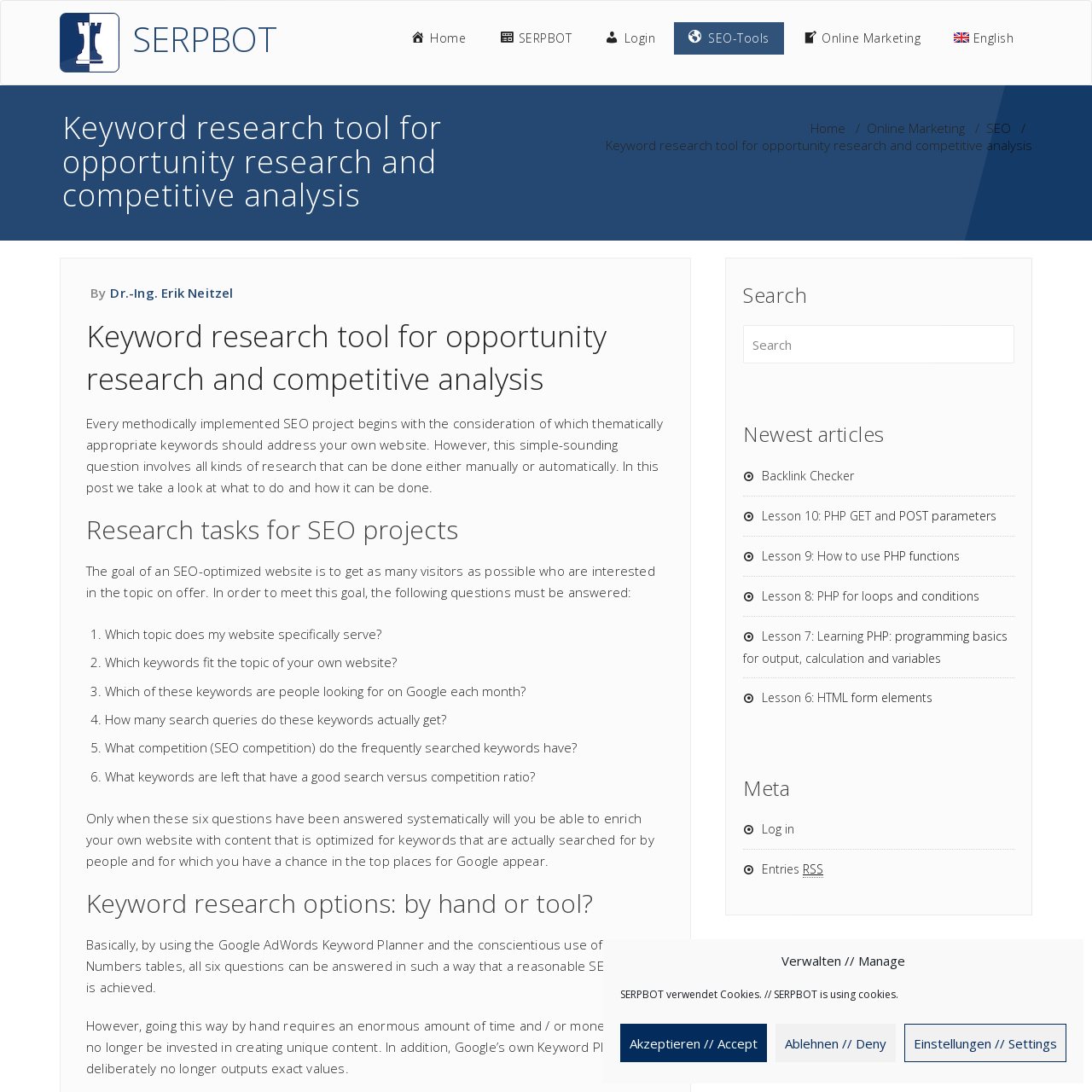Provide your answer in a single word or phrase: 
What is the name of the author of the webpage content?

Dr.-Ing. Erik Neitzel